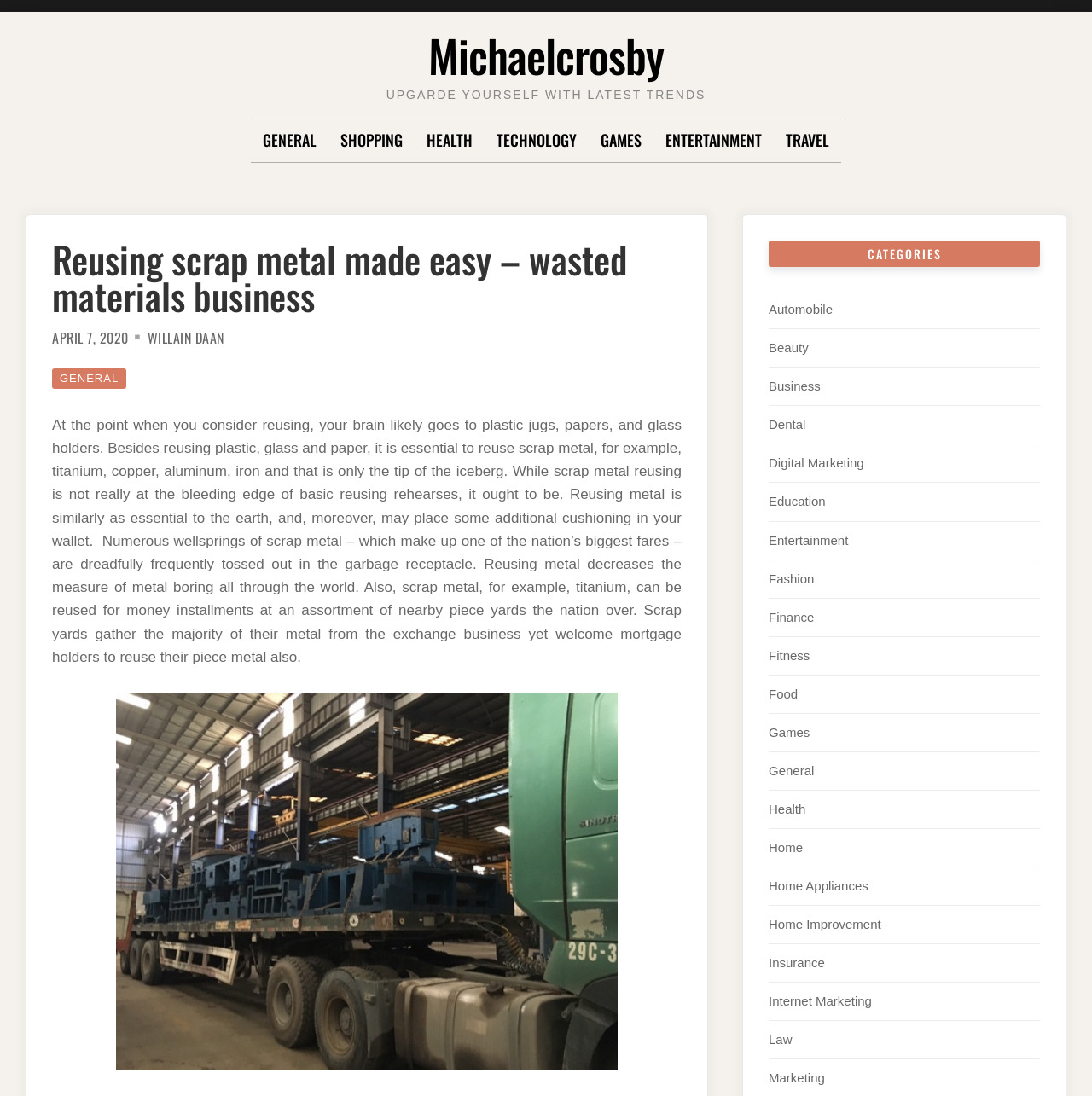For the given element description April 7, 2020April 6, 2020, determine the bounding box coordinates of the UI element. The coordinates should follow the format (top-left x, top-left y, bottom-right x, bottom-right y) and be within the range of 0 to 1.

[0.048, 0.299, 0.118, 0.318]